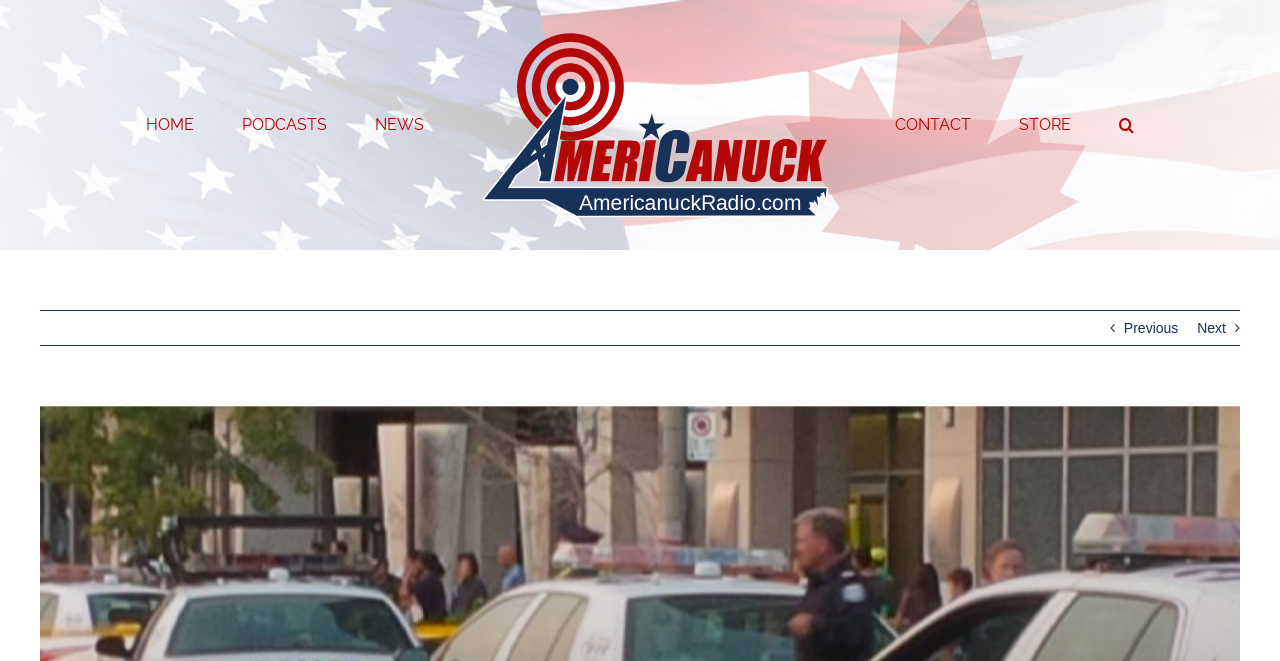Find the bounding box coordinates for the UI element whose description is: "aria-label="Search" title="Search"". The coordinates should be four float numbers between 0 and 1, in the format [left, top, right, bottom].

[0.874, 0.125, 0.886, 0.252]